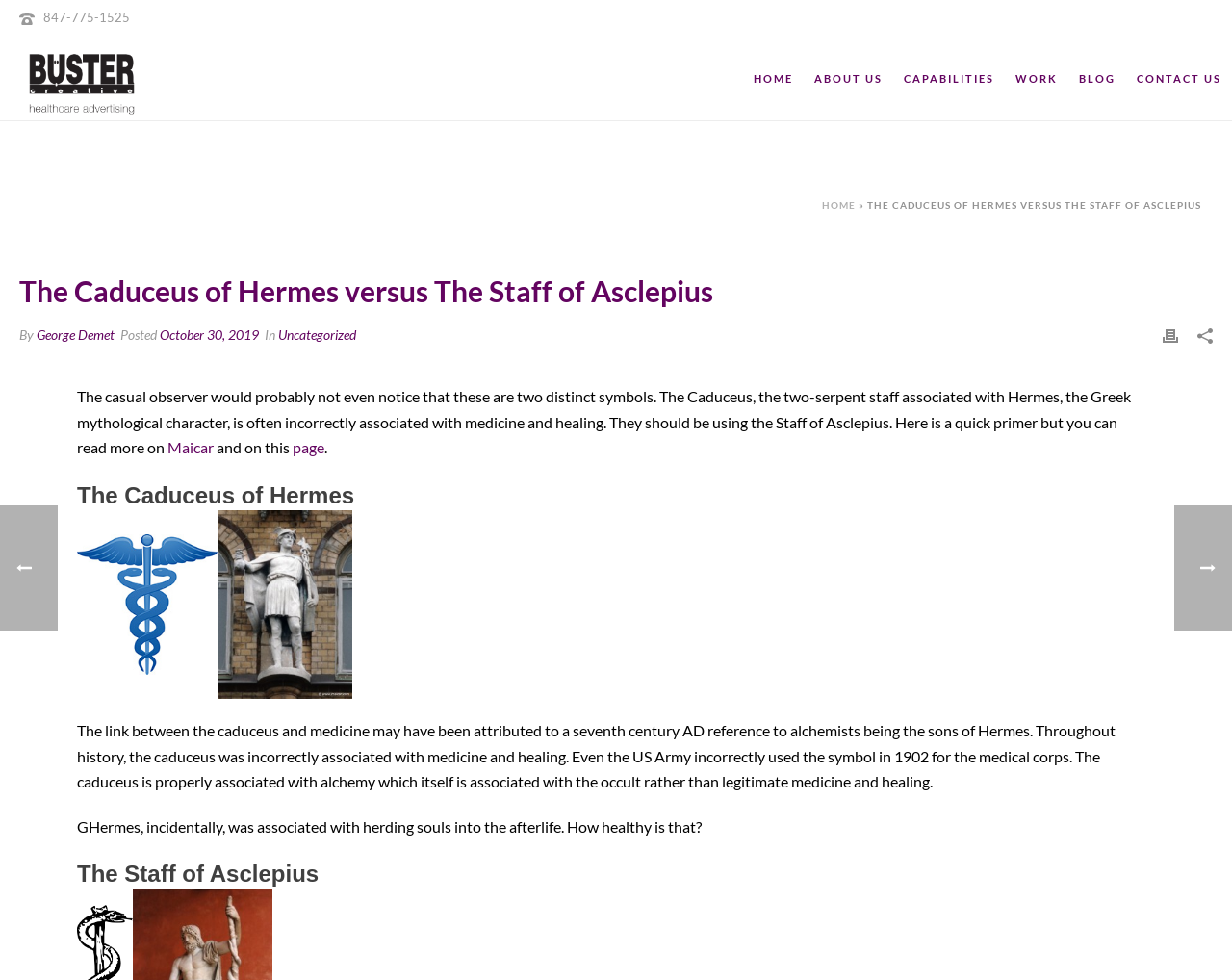Can you identify the bounding box coordinates of the clickable region needed to carry out this instruction: 'Click the 'Print' link'? The coordinates should be four float numbers within the range of 0 to 1, stated as [left, top, right, bottom].

[0.944, 0.33, 0.956, 0.353]